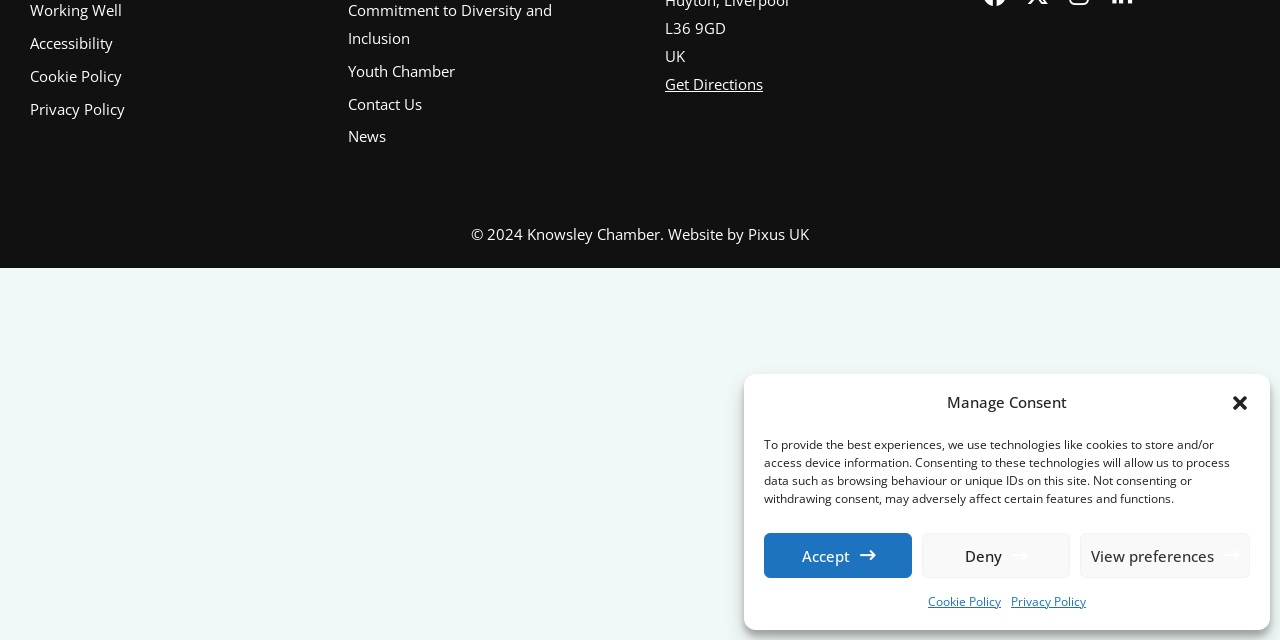Using the element description Become a member, predict the bounding box coordinates for the UI element. Provide the coordinates in (top-left x, top-left y, bottom-right x, bottom-right y) format with values ranging from 0 to 1.

[0.041, 0.519, 0.247, 0.62]